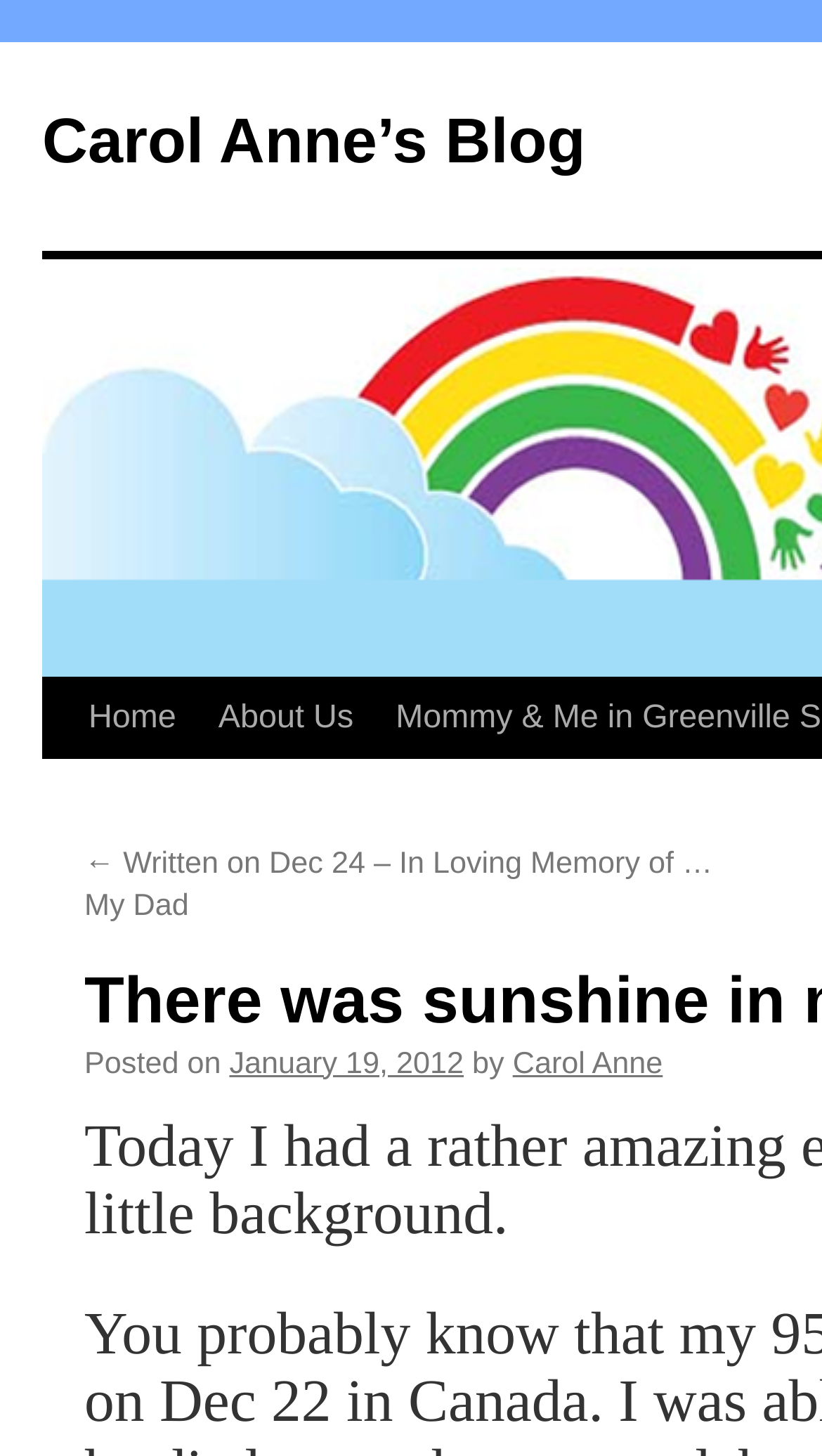Produce an extensive caption that describes everything on the webpage.

The webpage is a blog post titled "There was sunshine in my soul today …" by Carol Anne. At the top left, there is a link to "Carol Anne’s Blog". Below it, there is a link to "Skip to content" and a navigation menu with links to "Home" and "About Us". 

The main content of the blog post is located in the middle of the page. It has a link to a previous post titled "Written on Dec 24 – In Loving Memory of … My Dad" on the left side. To the right of this link, there is a text "Posted on" followed by a link to the date "January 19, 2012". Further to the right, there is a text "by" followed by a link to the author's name "Carol Anne".